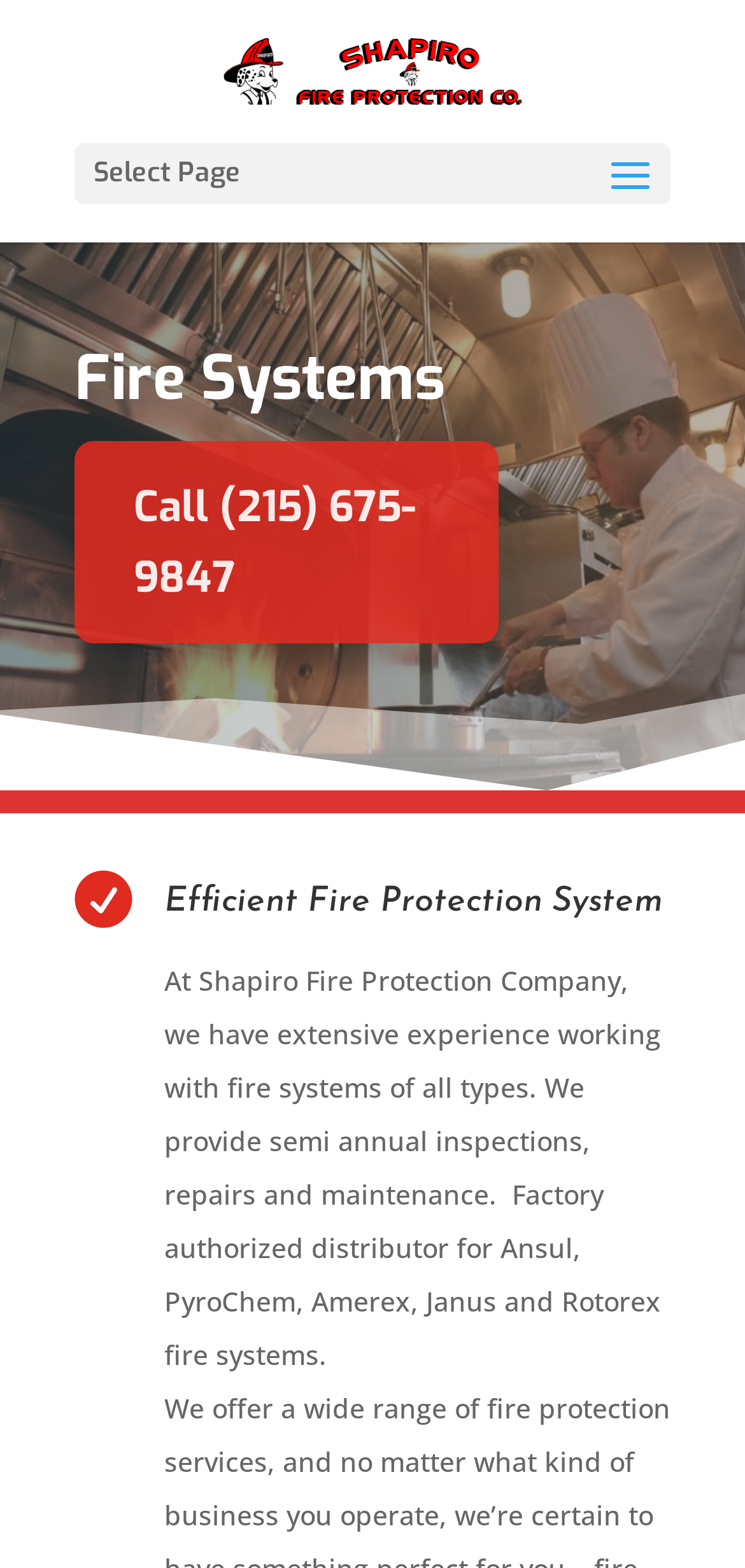What is the phone number?
Look at the image and respond with a single word or a short phrase.

(215) 675-9847